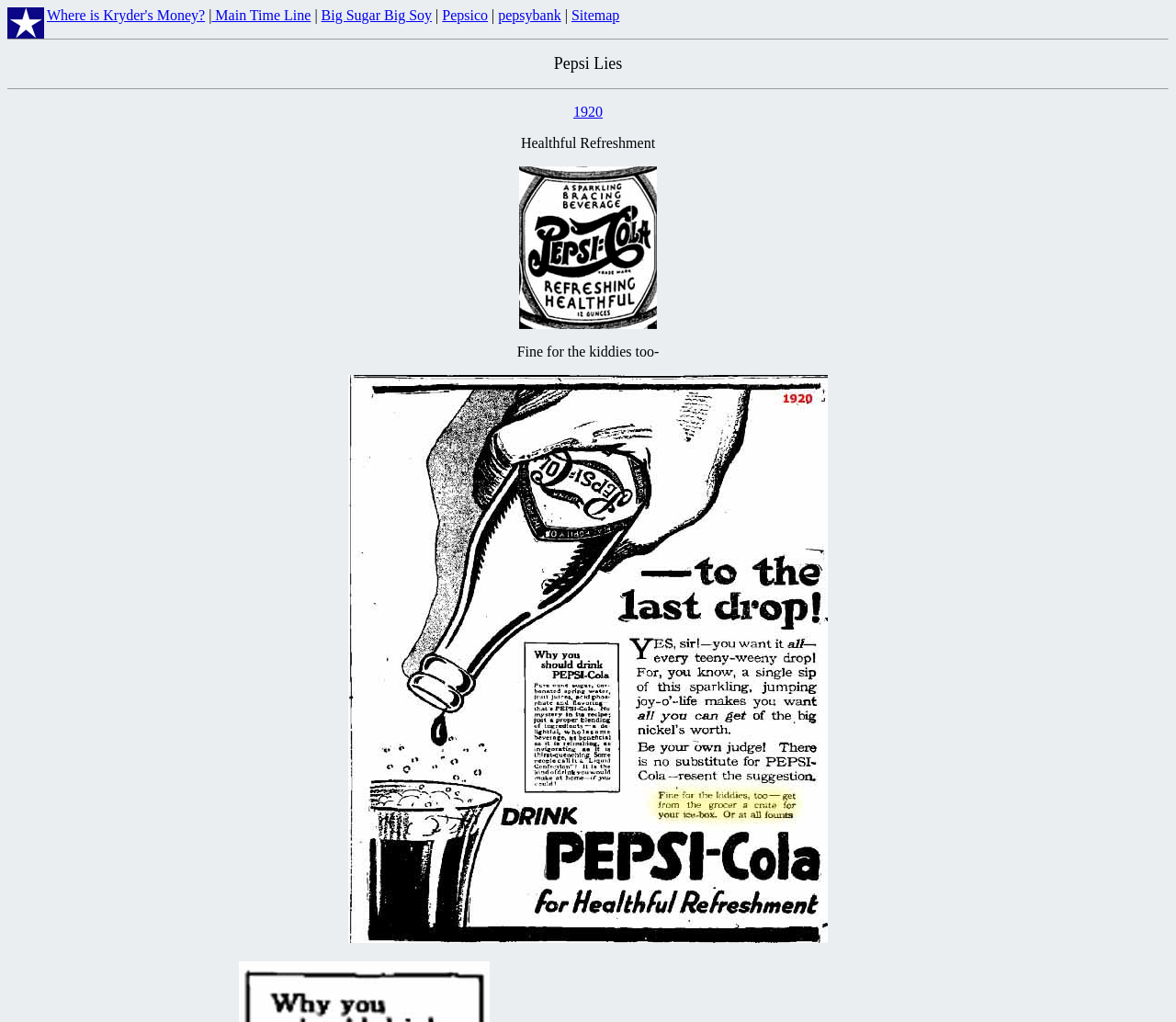What is the first link on the webpage? Please answer the question using a single word or phrase based on the image.

Where is Kryder's Money?